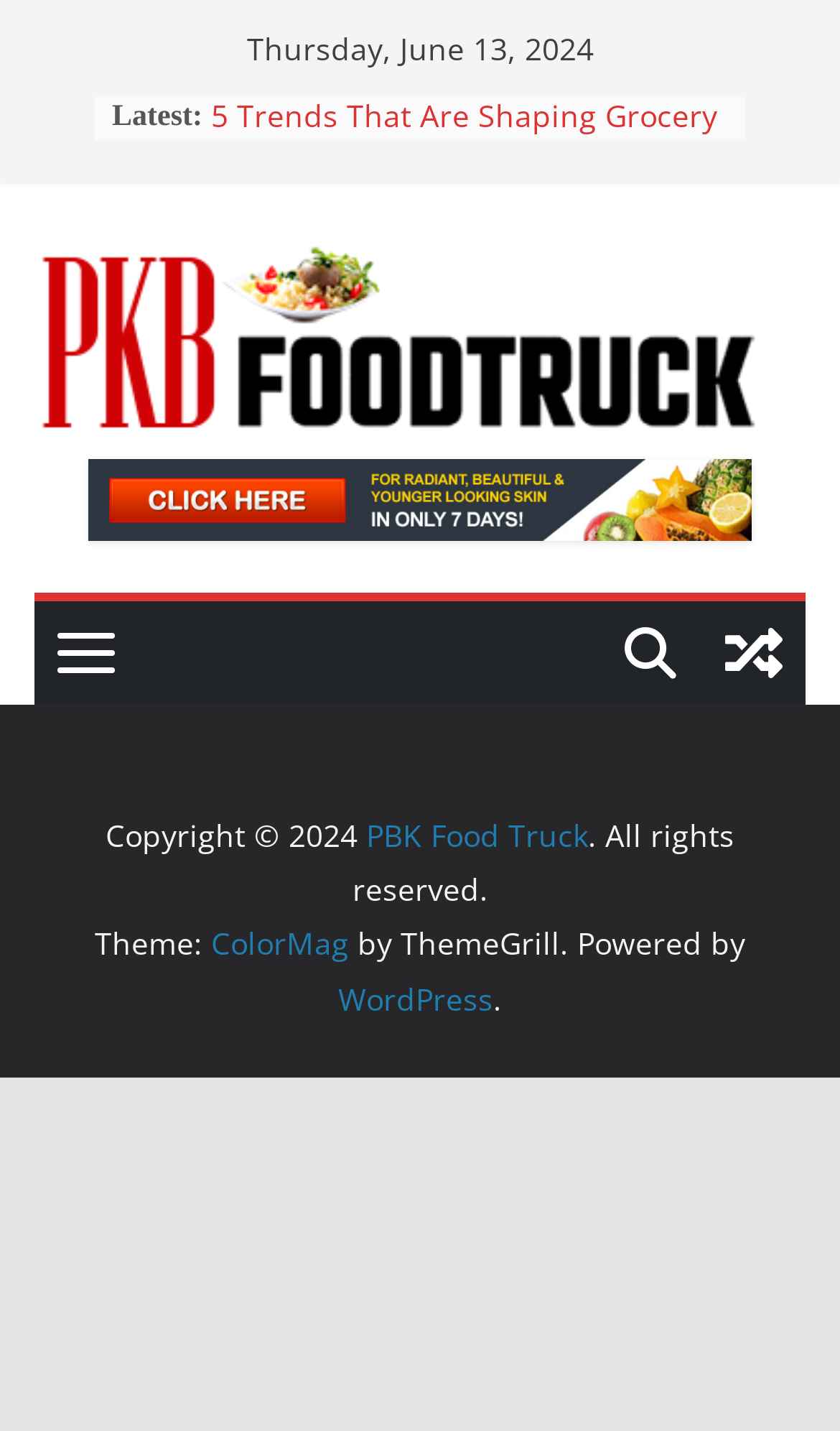Using the provided description: "PBK Food Truck", find the bounding box coordinates of the corresponding UI element. The output should be four float numbers between 0 and 1, in the format [left, top, right, bottom].

[0.436, 0.569, 0.7, 0.598]